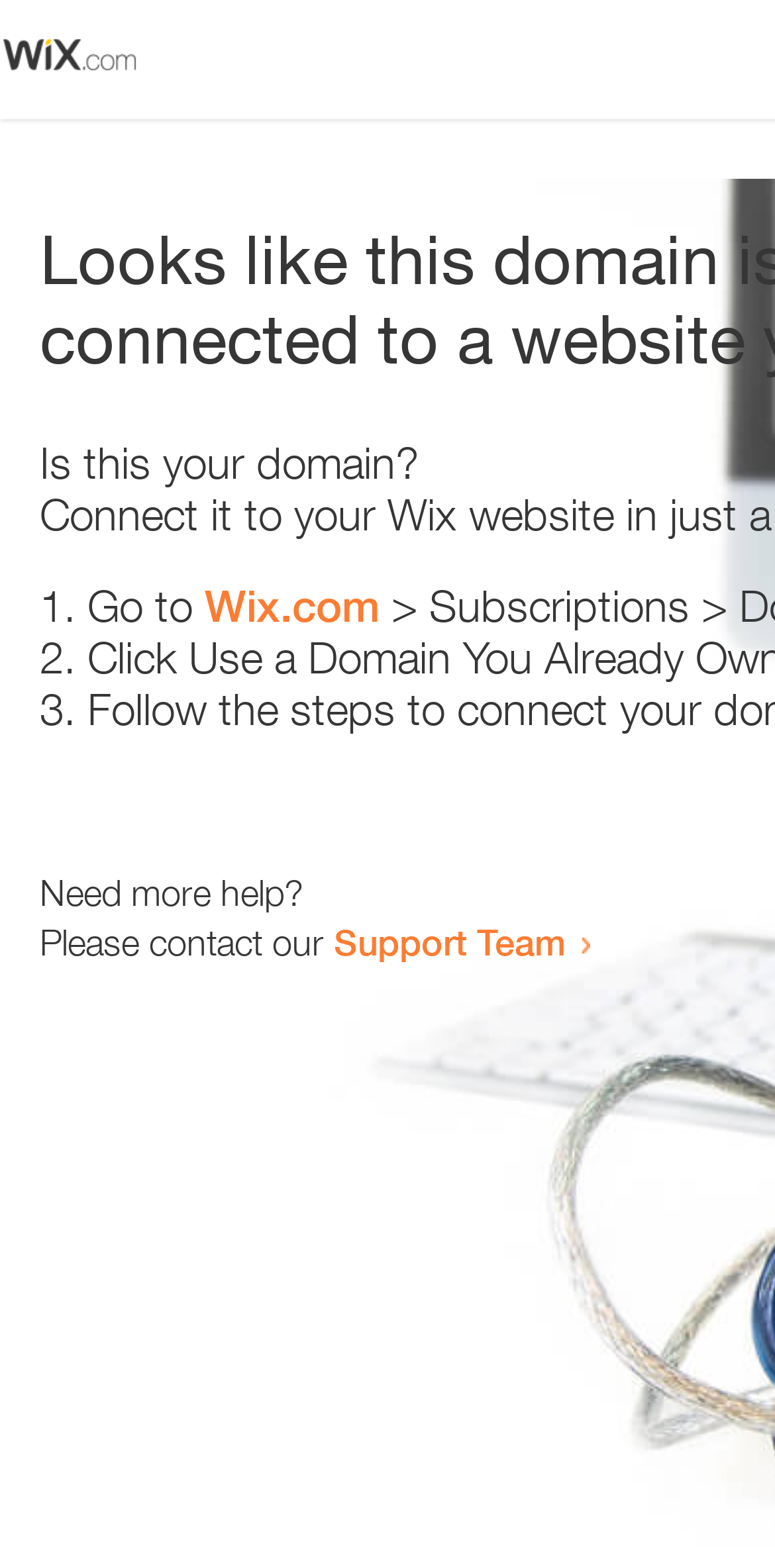Give a concise answer using one word or a phrase to the following question:
What is the link in the first list item?

Wix.com